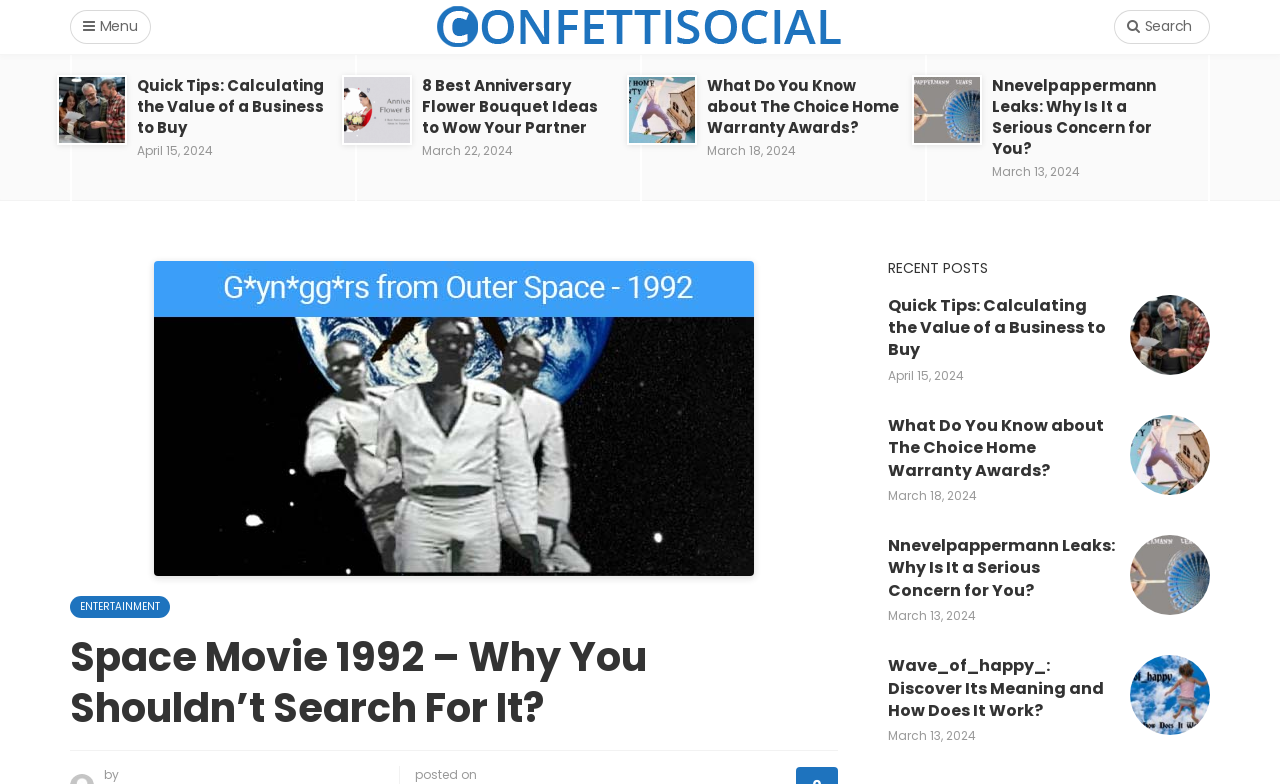What is the date of the latest article?
Please use the image to deliver a detailed and complete answer.

I looked at the abbreviation elements within each article and found the latest date, which is April 15, 2024, in the first article [91].